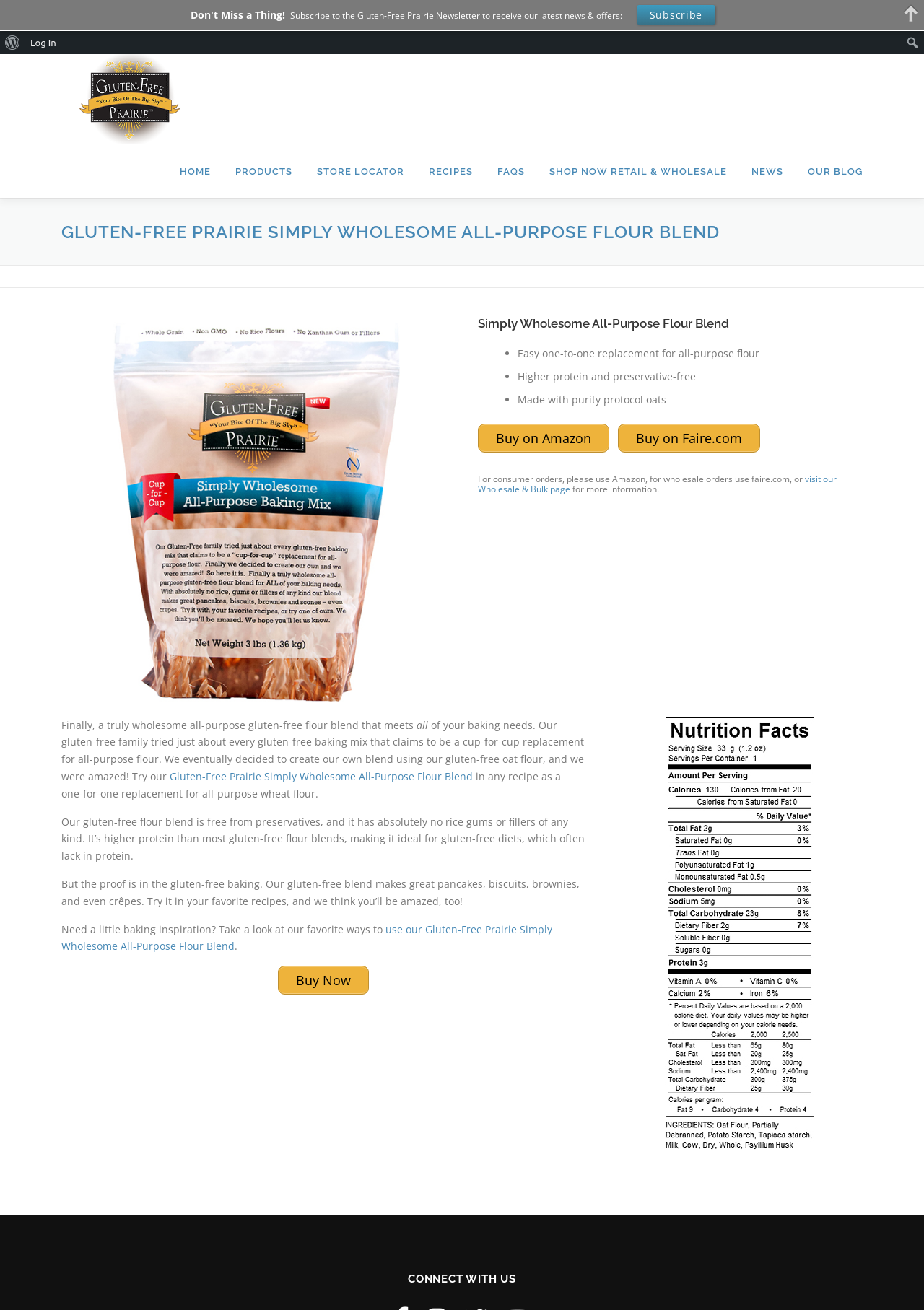Identify the coordinates of the bounding box for the element that must be clicked to accomplish the instruction: "Search for products".

[0.977, 0.026, 0.998, 0.039]